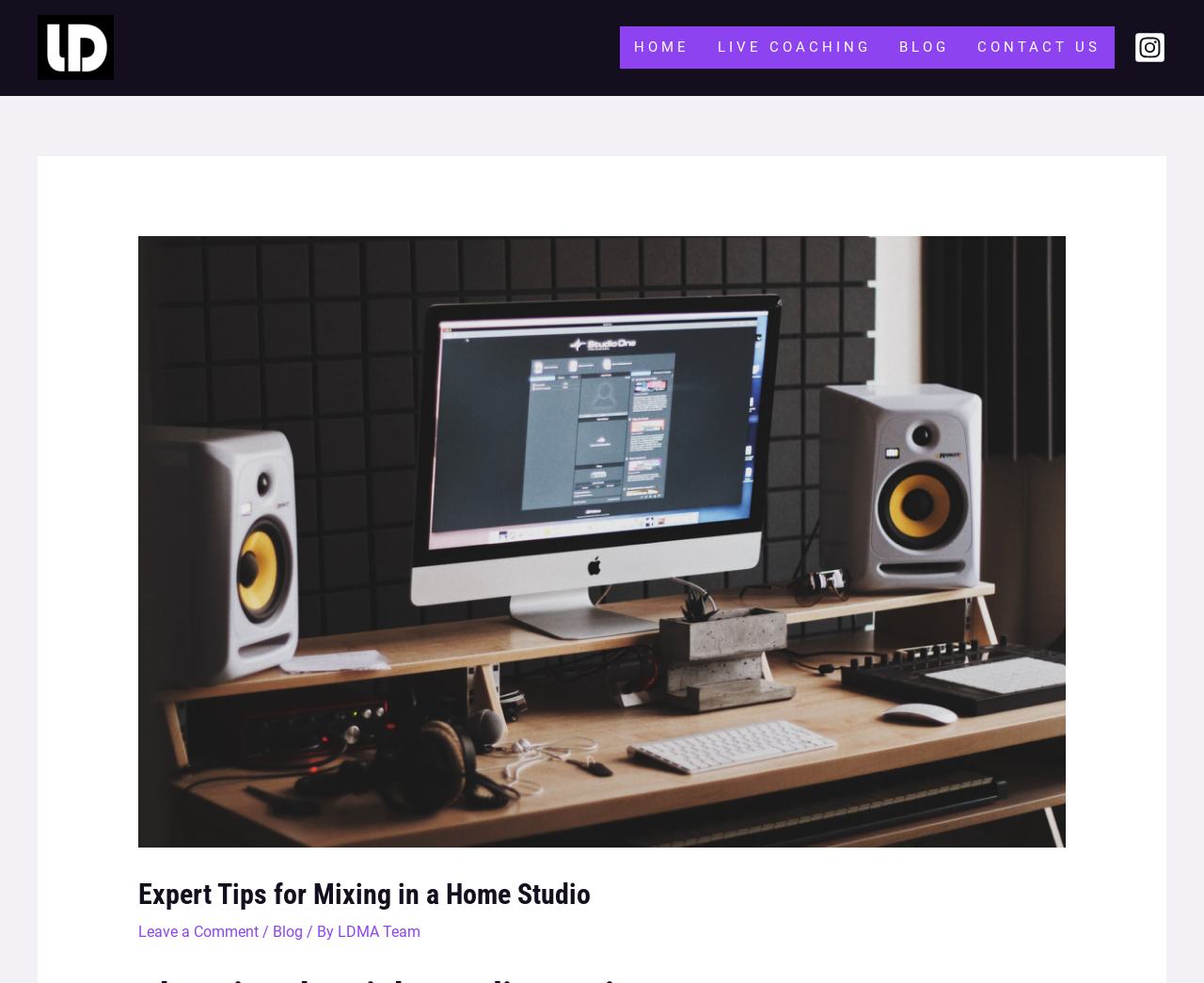Reply to the question below using a single word or brief phrase:
What is the topic of the main image?

Home Studio Set Up